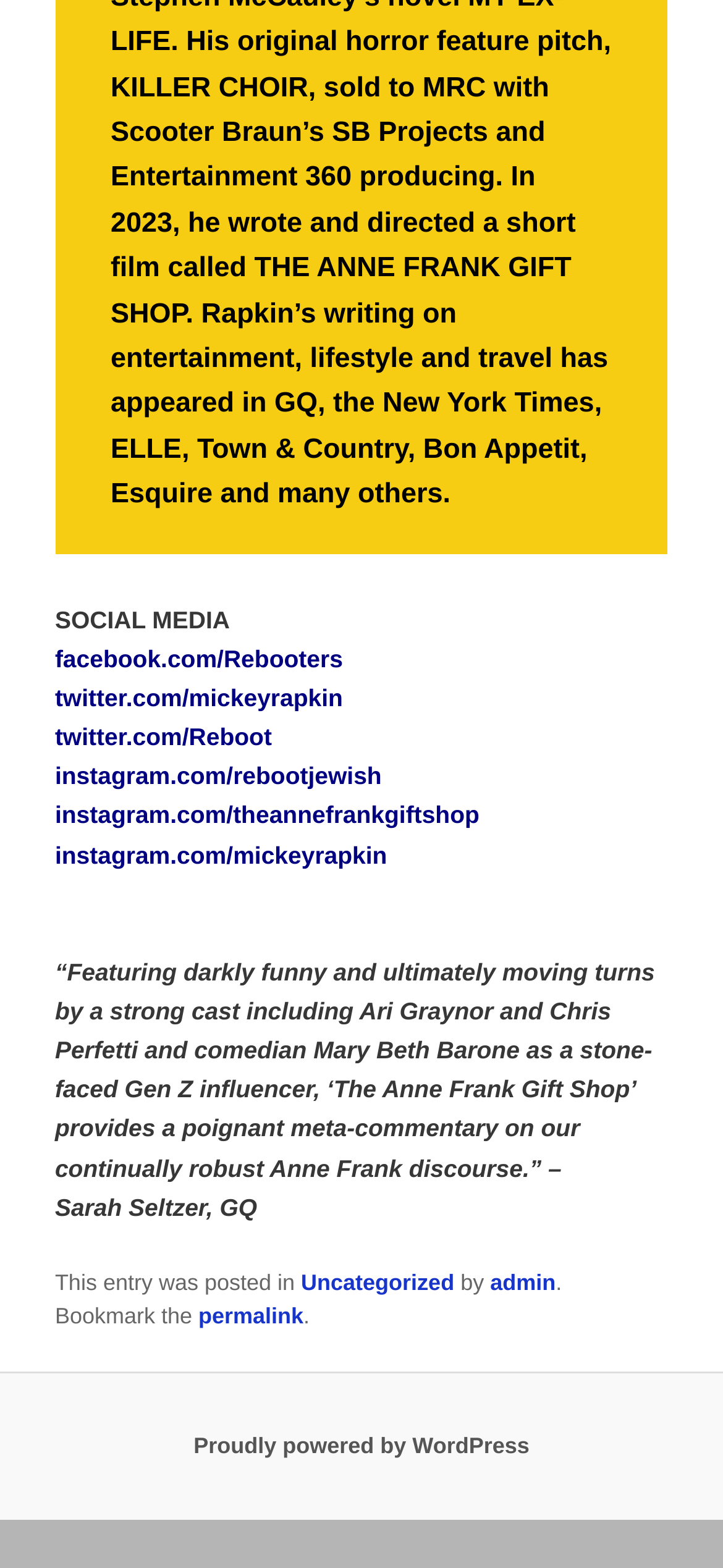Look at the image and answer the question in detail:
What is the name of the platform that powers this website?

I looked at the bottom of the webpage and found the text 'Proudly powered by WordPress'. This indicates that the platform that powers this website is WordPress.